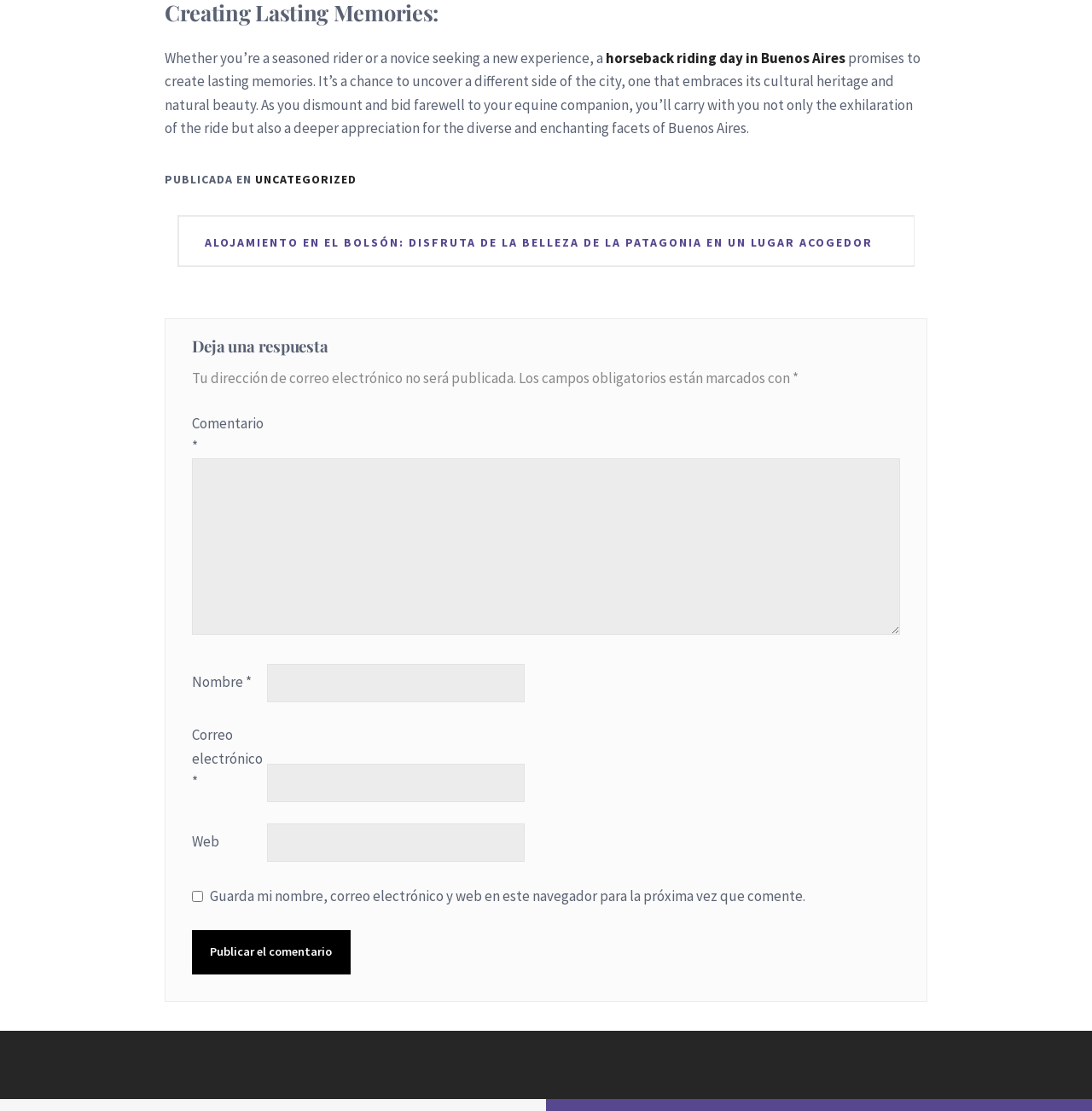What is the function of the checkbox in the comment section?
Refer to the image and respond with a one-word or short-phrase answer.

Save user information